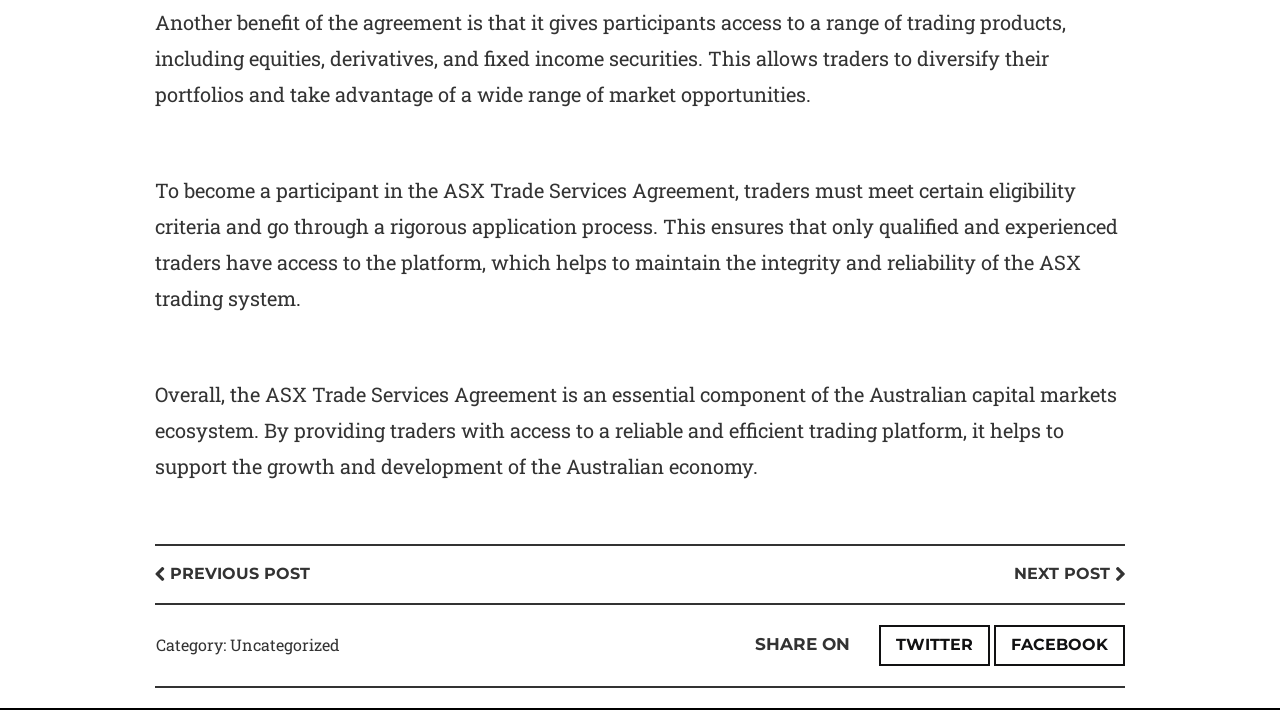What type of securities are available?
Based on the screenshot, answer the question with a single word or phrase.

equities, derivatives, fixed income